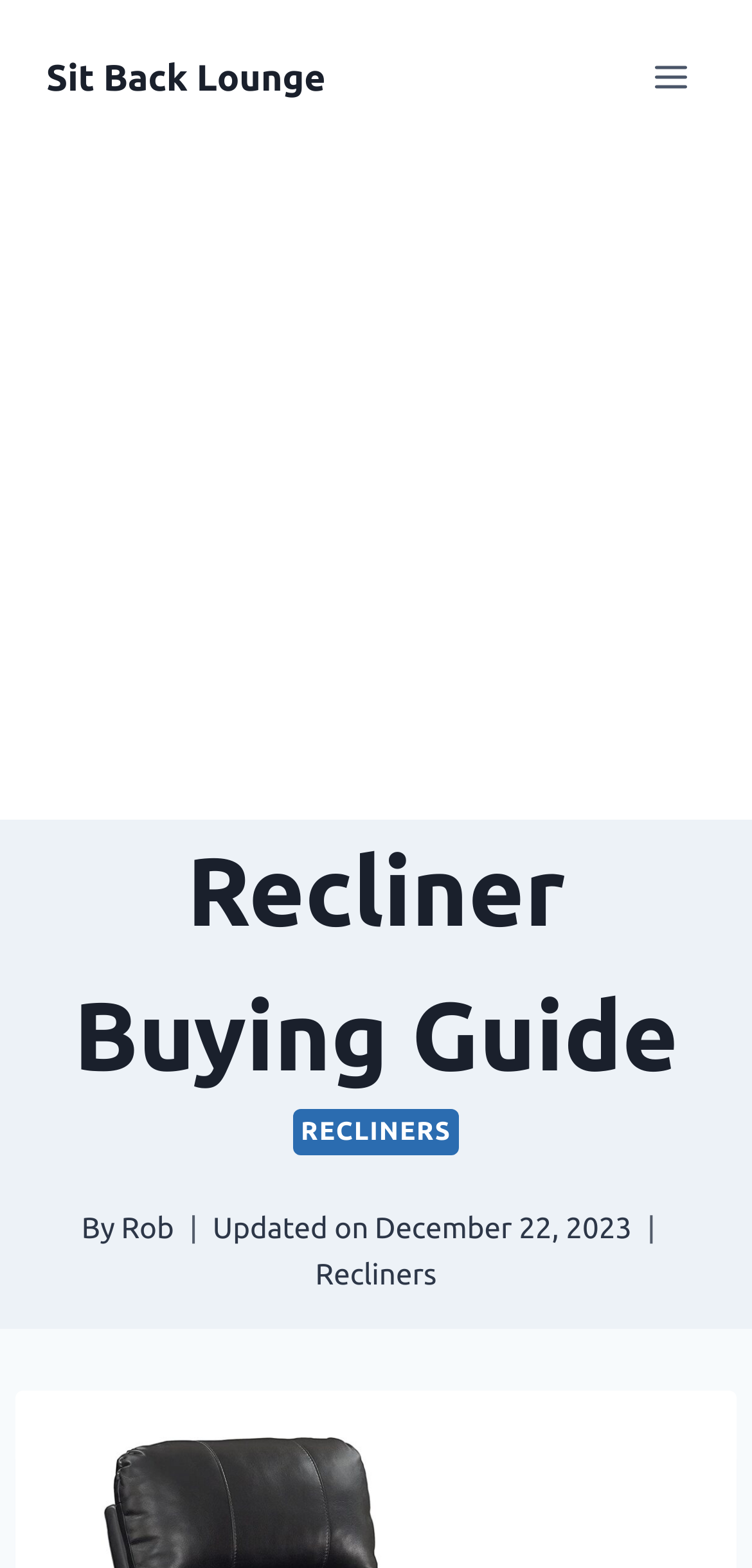Identify and provide the bounding box coordinates of the UI element described: "Toggle Menu". The coordinates should be formatted as [left, top, right, bottom], with each number being a float between 0 and 1.

[0.844, 0.03, 0.938, 0.068]